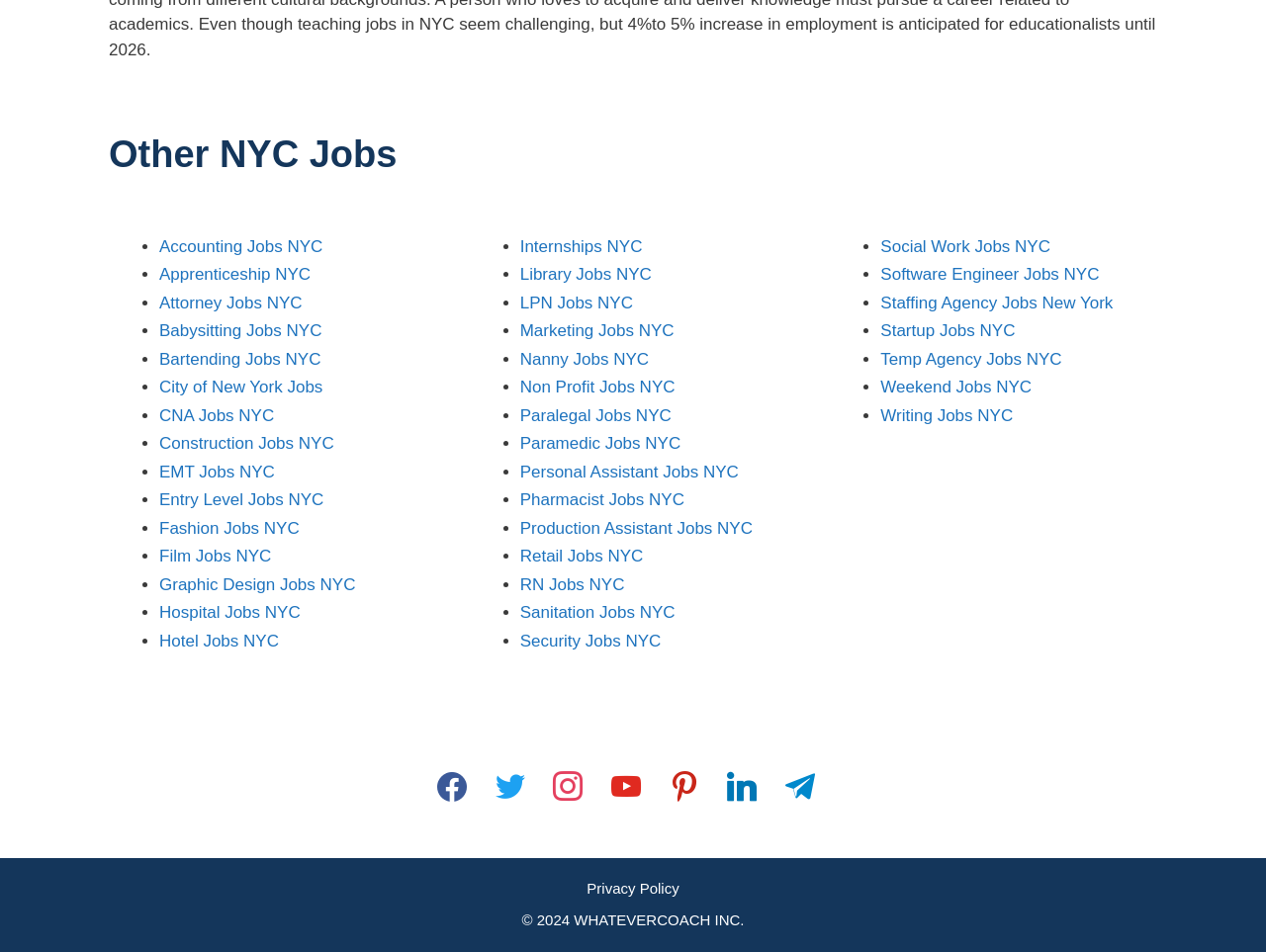Please find the bounding box coordinates for the clickable element needed to perform this instruction: "Follow on Facebook".

[0.339, 0.816, 0.375, 0.835]